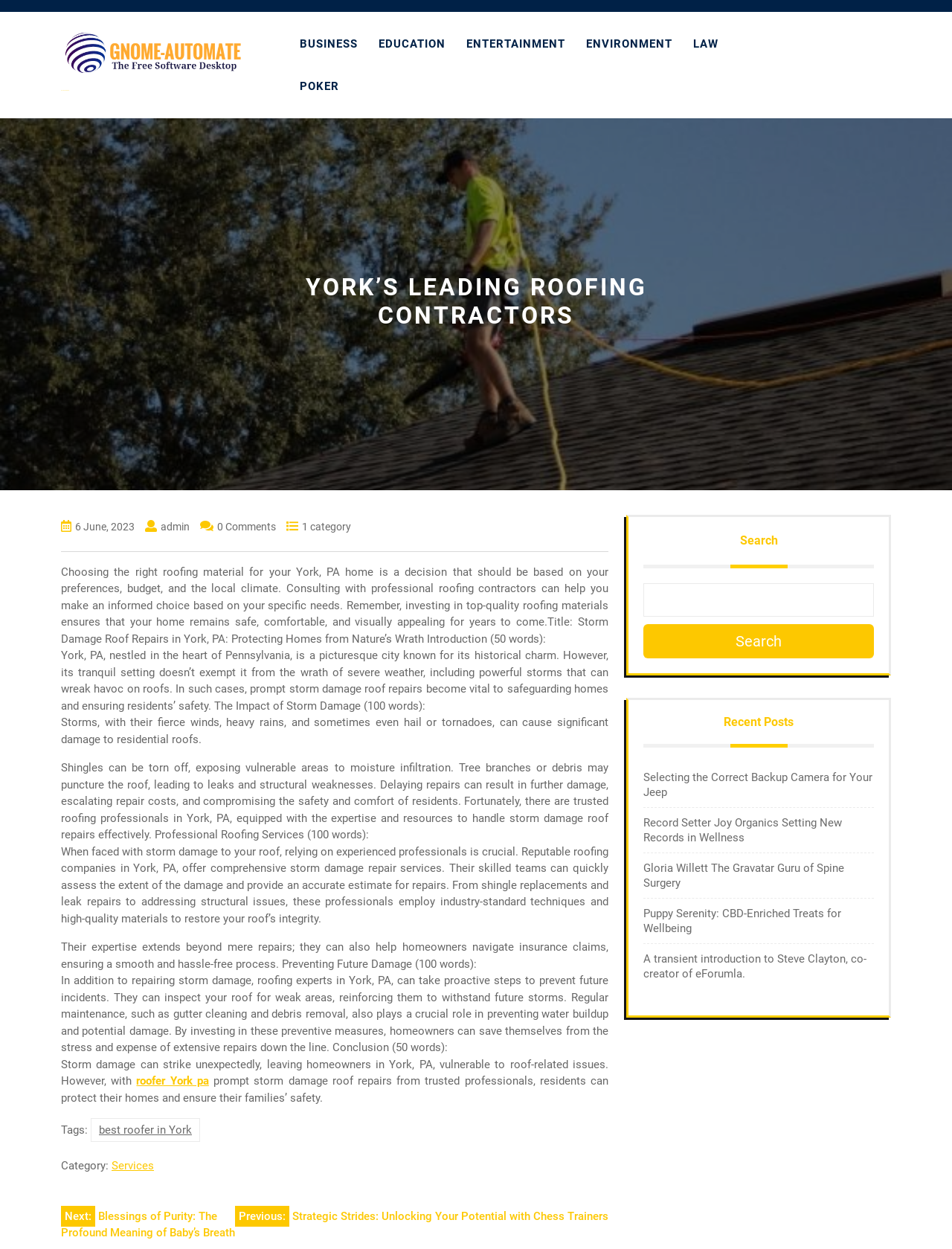Please identify the bounding box coordinates of the clickable area that will fulfill the following instruction: "Click on the 'roofer York pa' link". The coordinates should be in the format of four float numbers between 0 and 1, i.e., [left, top, right, bottom].

[0.143, 0.86, 0.219, 0.871]